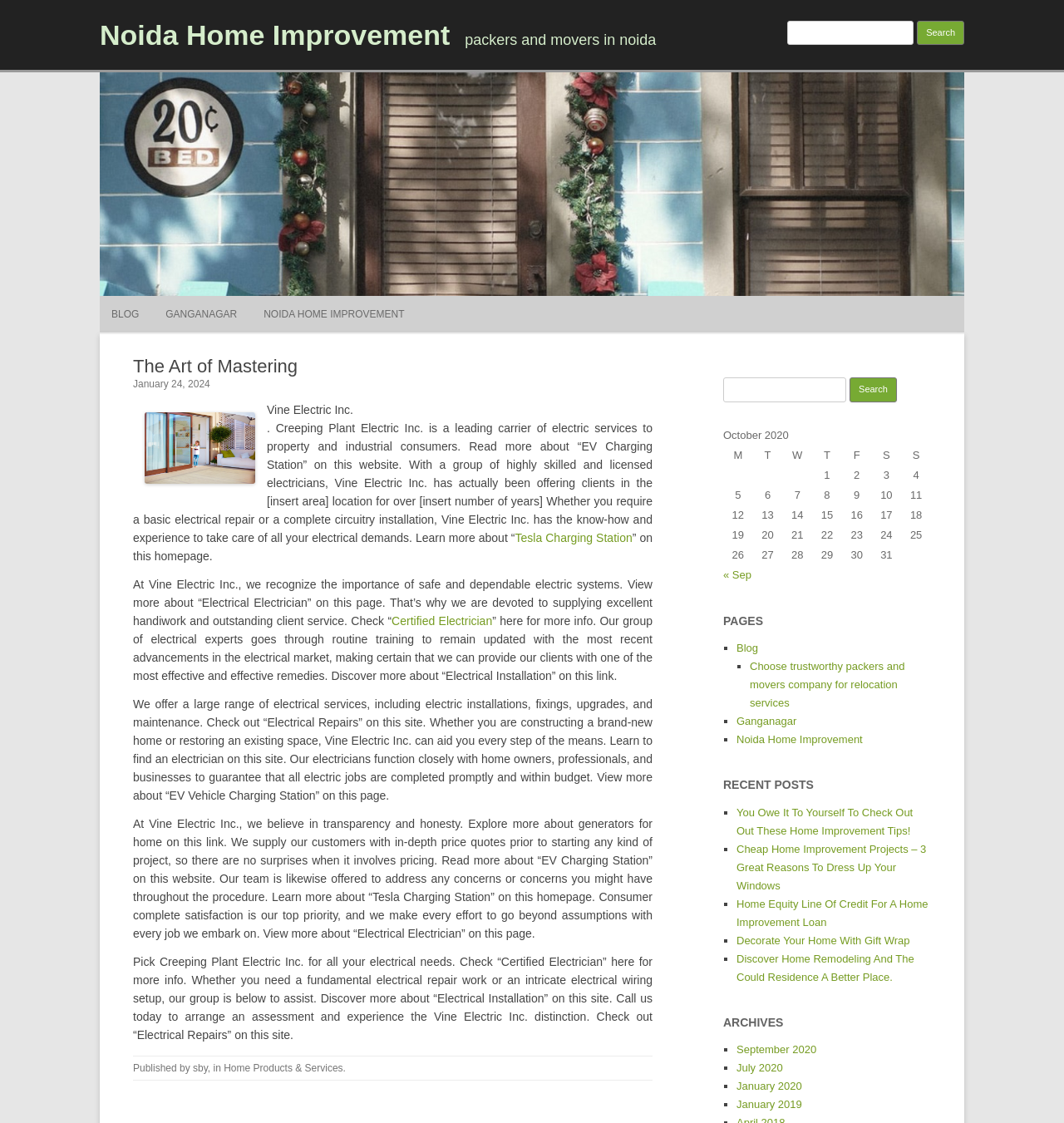Determine the bounding box coordinates for the UI element with the following description: "Blog". The coordinates should be four float numbers between 0 and 1, represented as [left, top, right, bottom].

[0.105, 0.263, 0.131, 0.296]